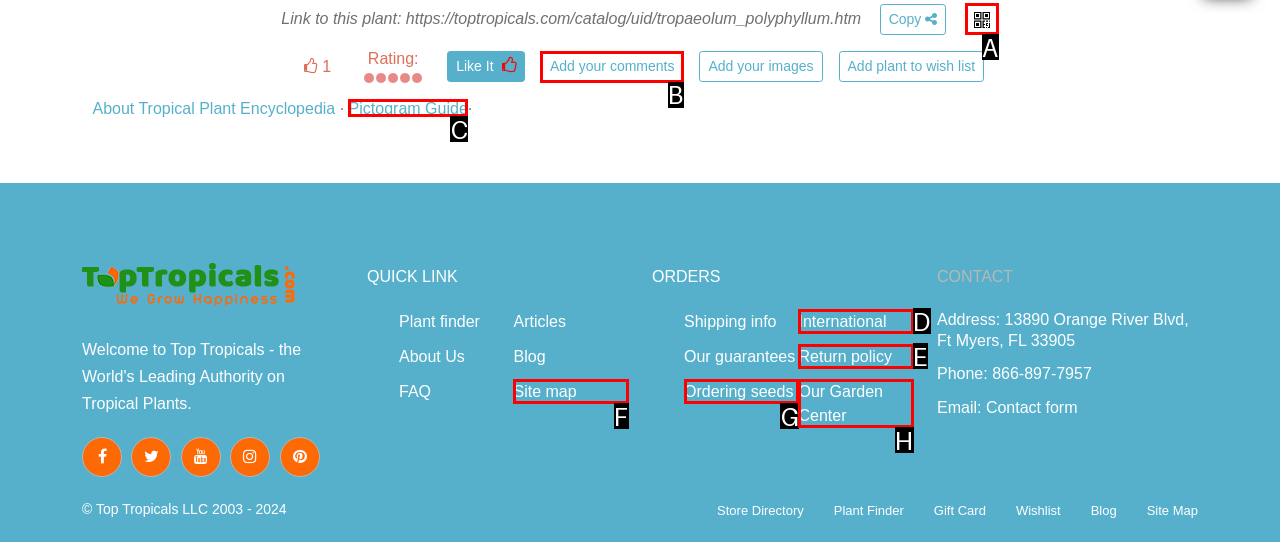Show which HTML element I need to click to perform this task: Generate QR-code Answer with the letter of the correct choice.

A